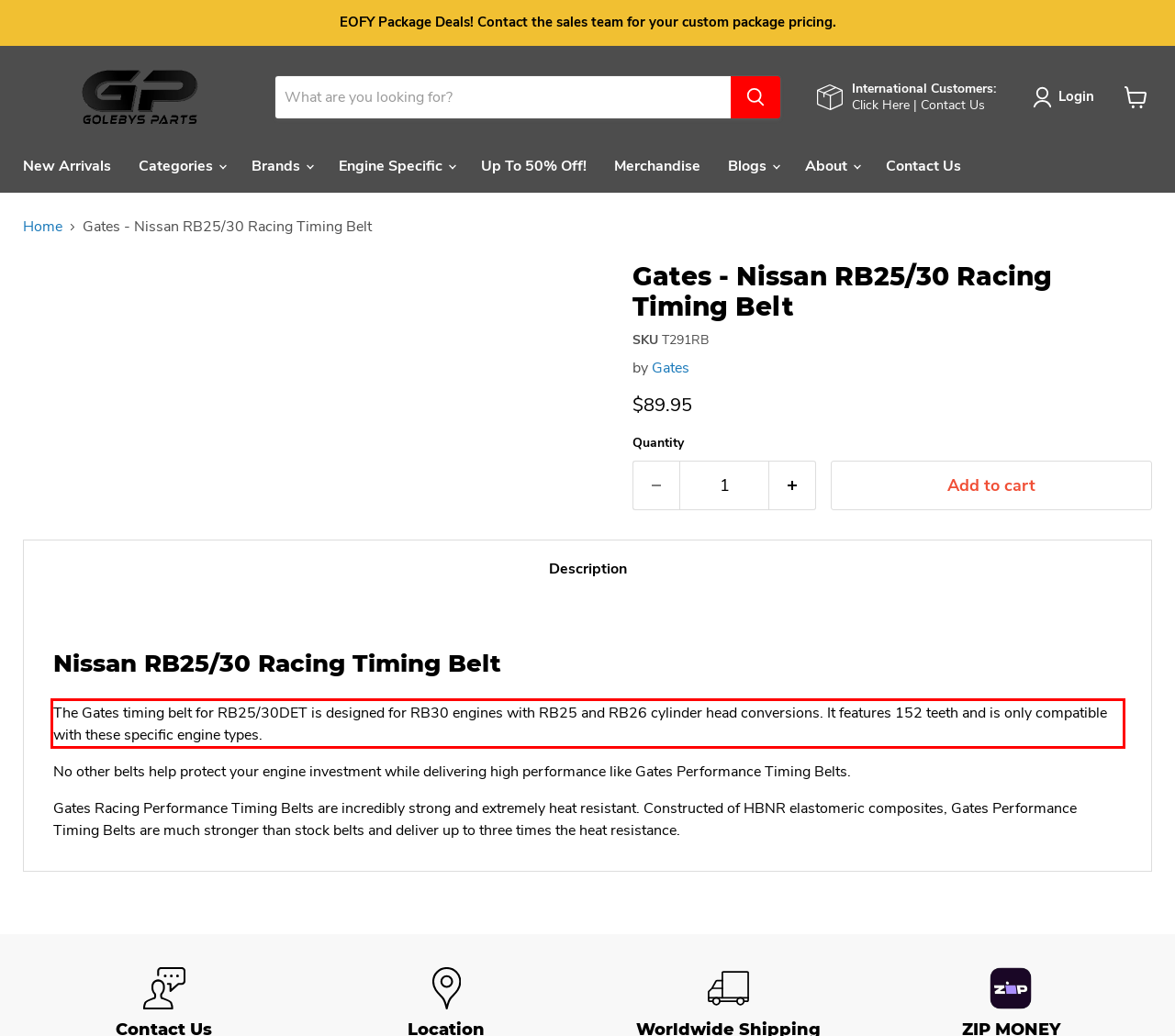You are given a screenshot of a webpage with a UI element highlighted by a red bounding box. Please perform OCR on the text content within this red bounding box.

The Gates timing belt for RB25/30DET is designed for RB30 engines with RB25 and RB26 cylinder head conversions. It features 152 teeth and is only compatible with these specific engine types.